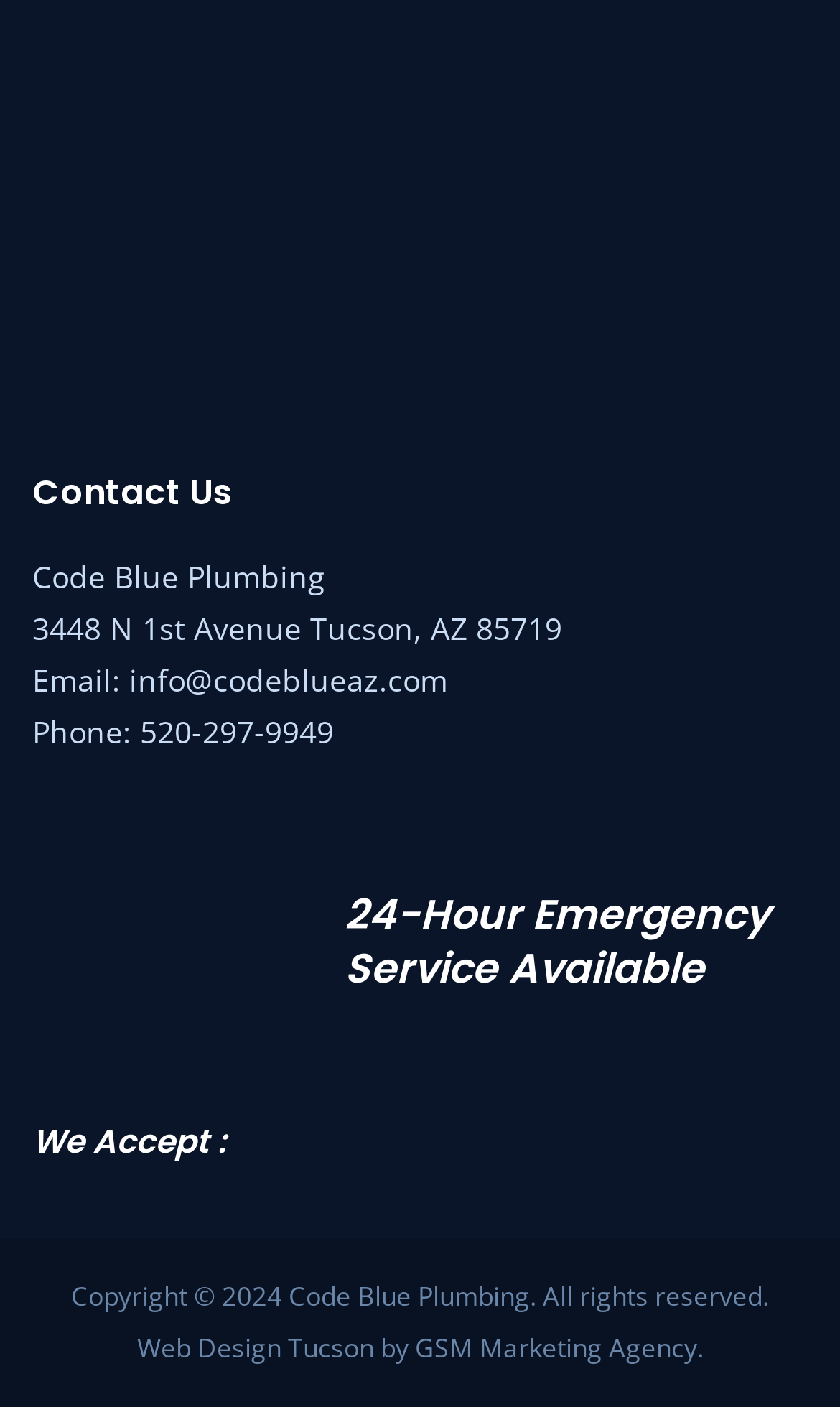Find the bounding box of the web element that fits this description: "GSM Marketing Agency".

[0.494, 0.945, 0.829, 0.971]